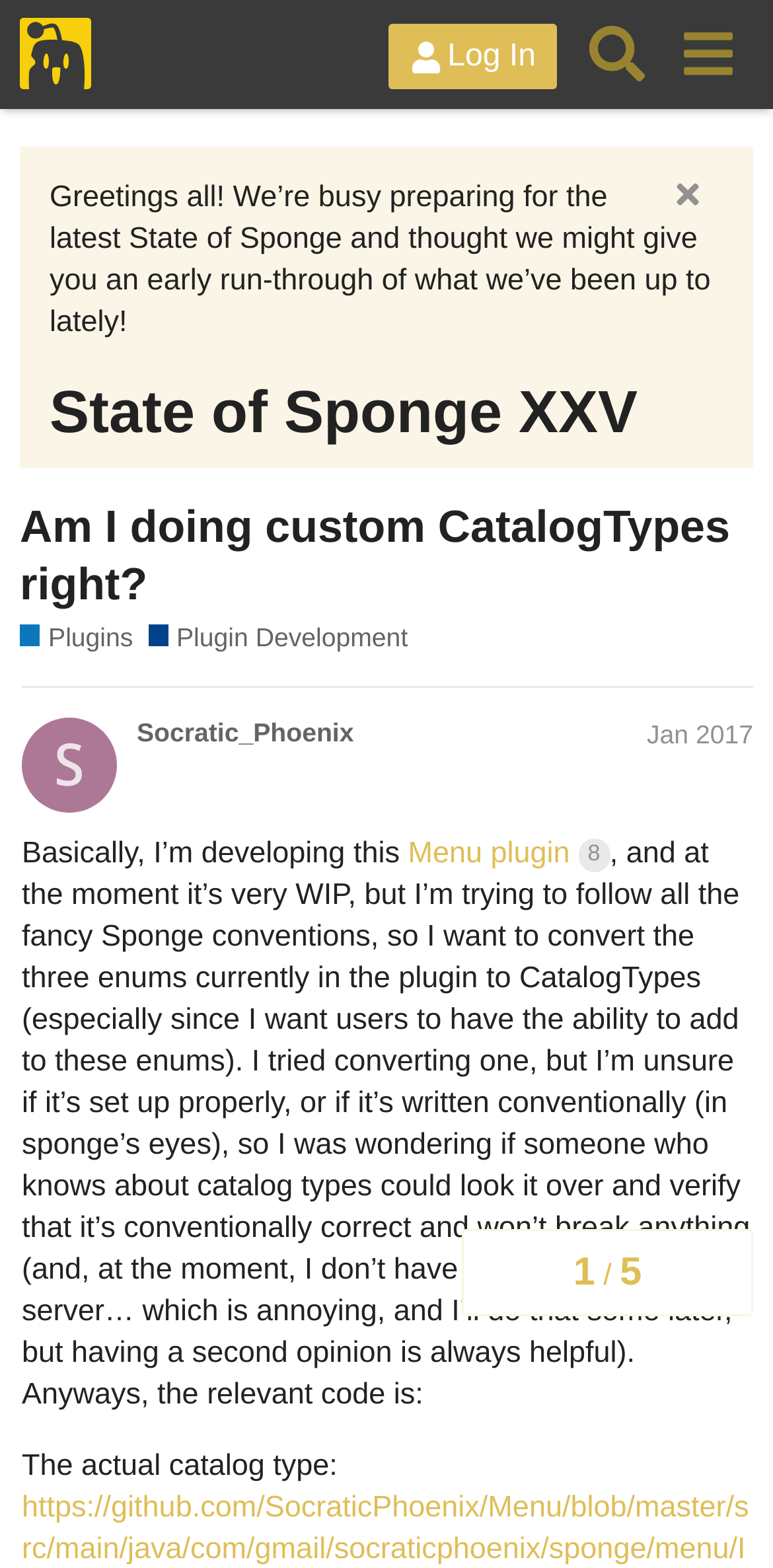Please give a short response to the question using one word or a phrase:
What is the topic of discussion in this thread?

Menu plugin development